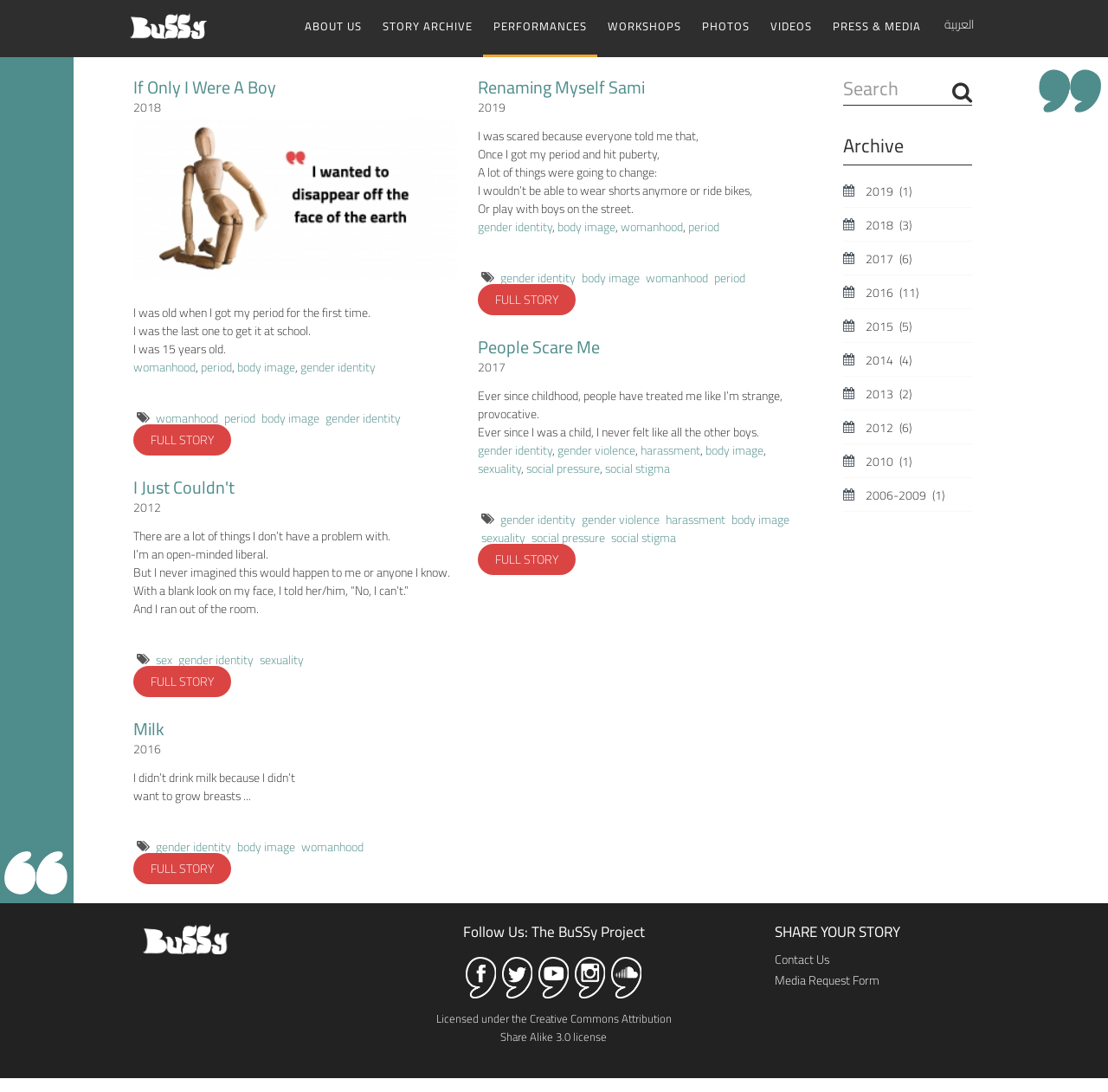Provide the bounding box for the UI element matching this description: "Dulux Home".

None